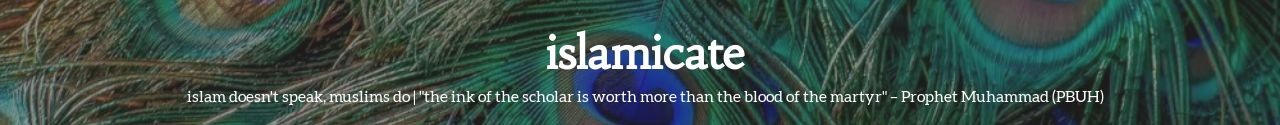What do the peacock feathers symbolize?
Please provide a detailed and comprehensive answer to the question.

The background of the image is richly textured with vibrant peacock feathers, which symbolize beauty and wisdom, resonating with the themes of intellectual discourse and knowledge sharing within the Muslim community.